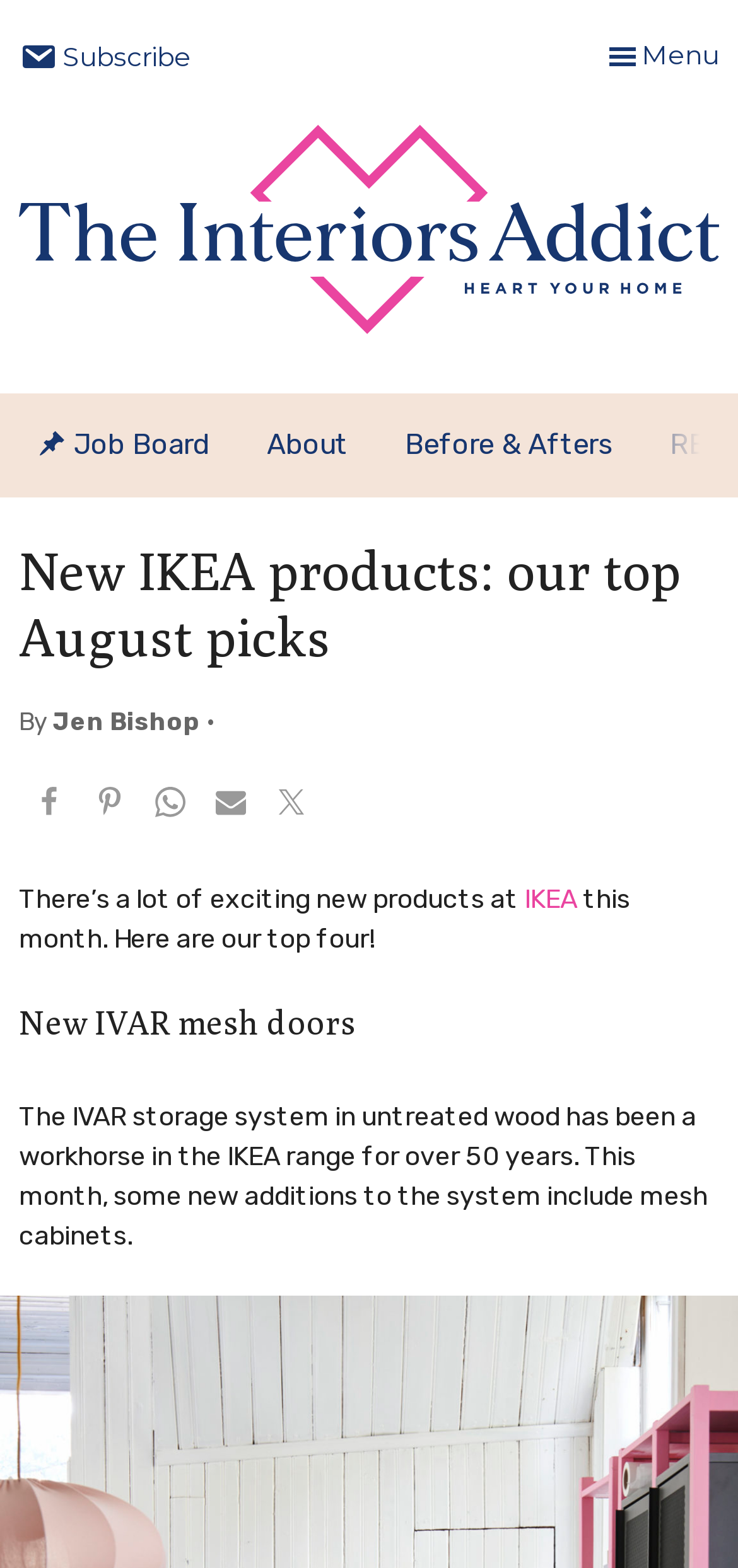Identify the bounding box coordinates of the element that should be clicked to fulfill this task: "Click on the 'New IVAR mesh doors' heading". The coordinates should be provided as four float numbers between 0 and 1, i.e., [left, top, right, bottom].

[0.026, 0.637, 0.974, 0.668]